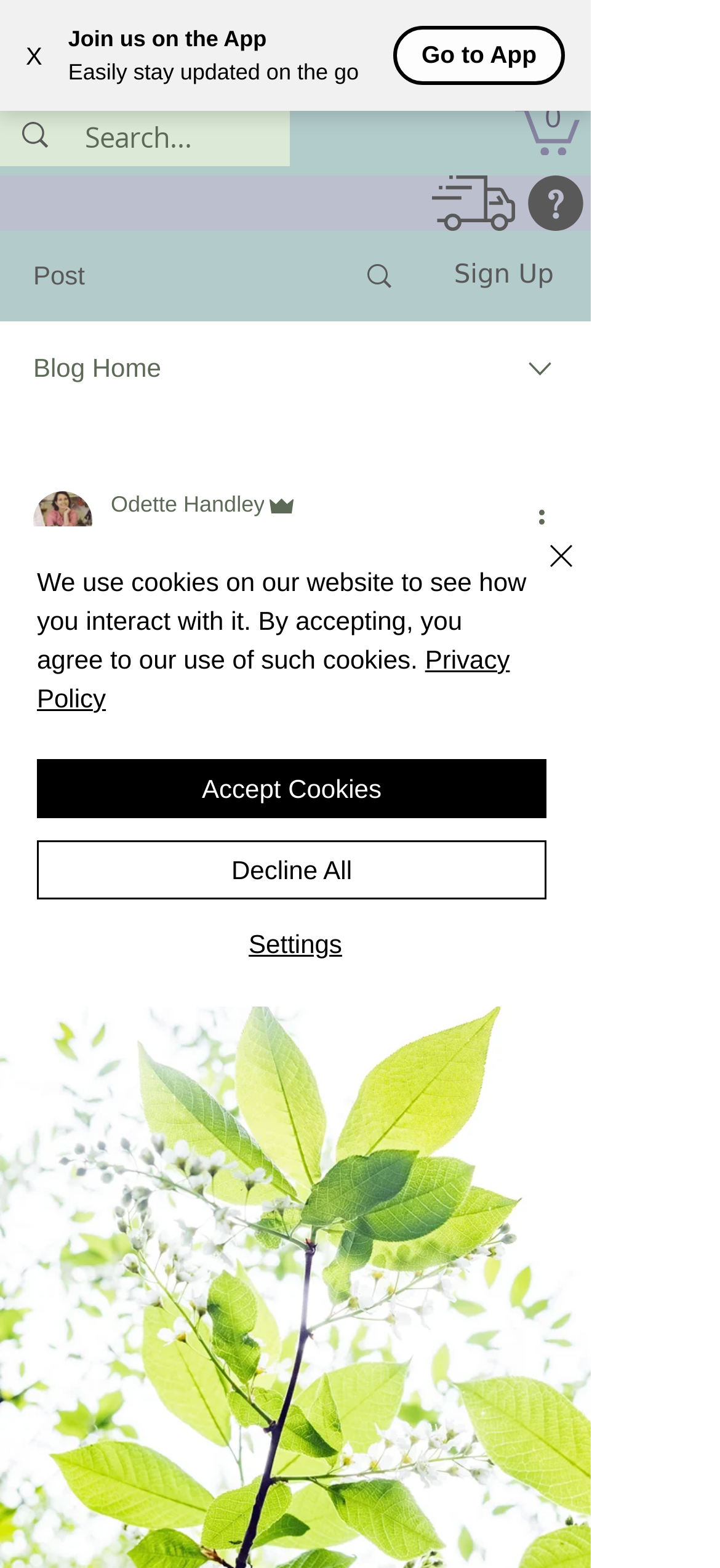Identify the main heading from the webpage and provide its text content.

Tea Tree Oil - amazing stuff